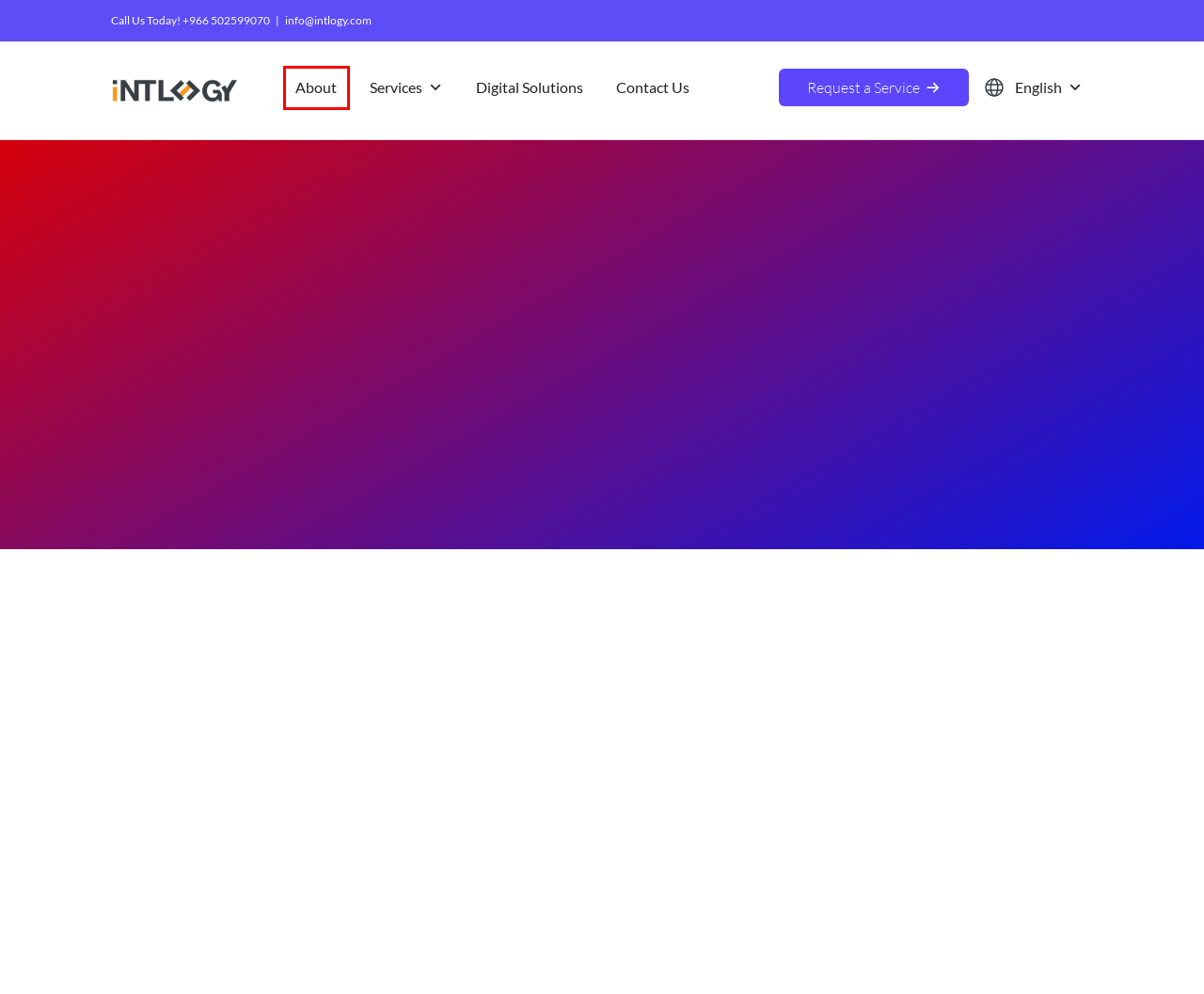You are provided with a screenshot of a webpage that includes a red rectangle bounding box. Please choose the most appropriate webpage description that matches the new webpage after clicking the element within the red bounding box. Here are the candidates:
A. Privacy - INTLOGY
B. About - INTLOGY
C. Mobile Applications Development - INTLOGY
D. Request Service - INTLOGY
E. Digital Solutions - INTLOGY
F. Business Planning Services - INTLOGY
G. Contact Us - INTLOGY
H. Event Management Services - INTLOGY

B